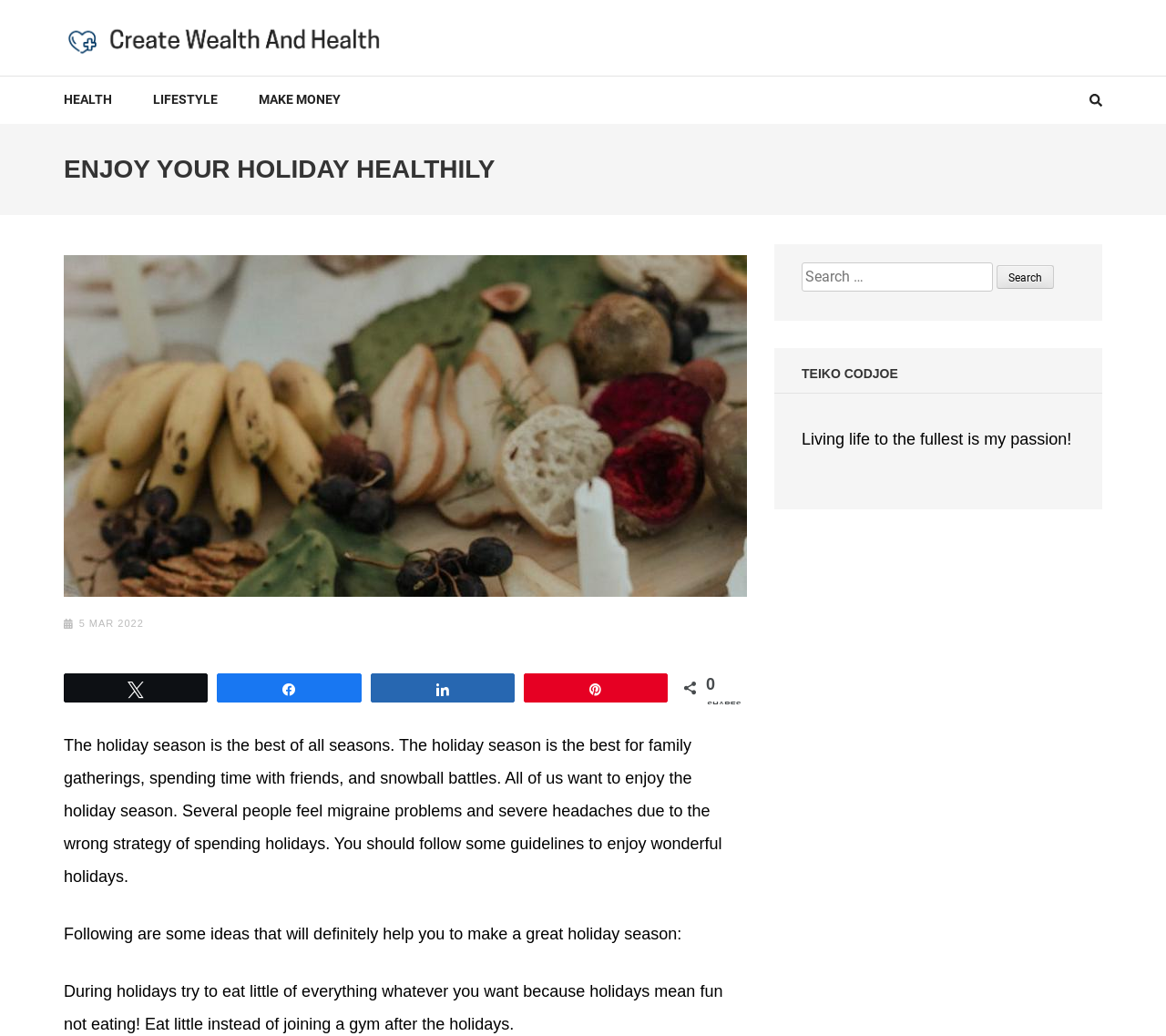Identify the bounding box coordinates of the section to be clicked to complete the task described by the following instruction: "follow on Facebook". The coordinates should be four float numbers between 0 and 1, formatted as [left, top, right, bottom].

None